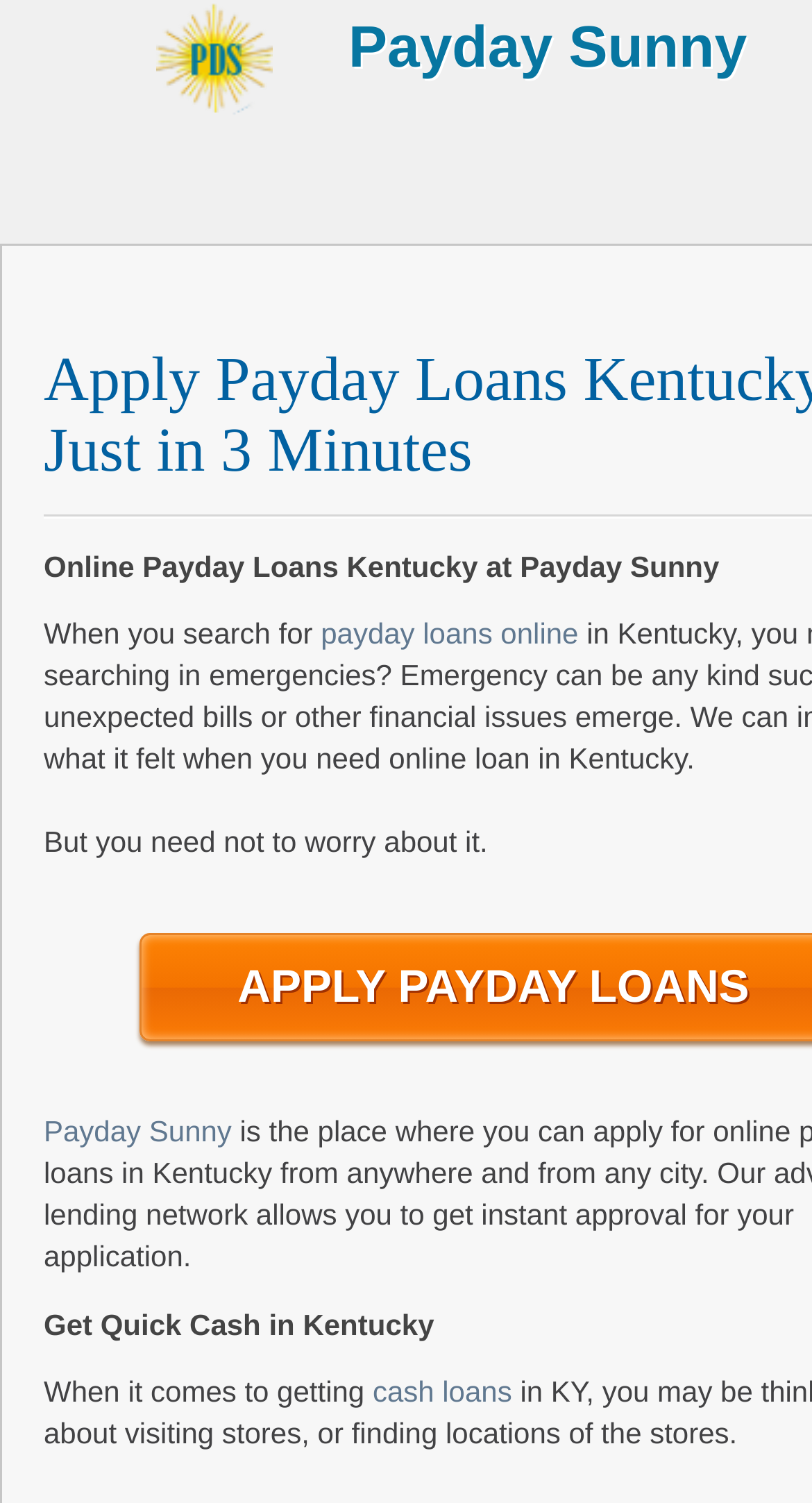What is the name of the website?
Based on the visual, give a brief answer using one word or a short phrase.

Payday Sunny